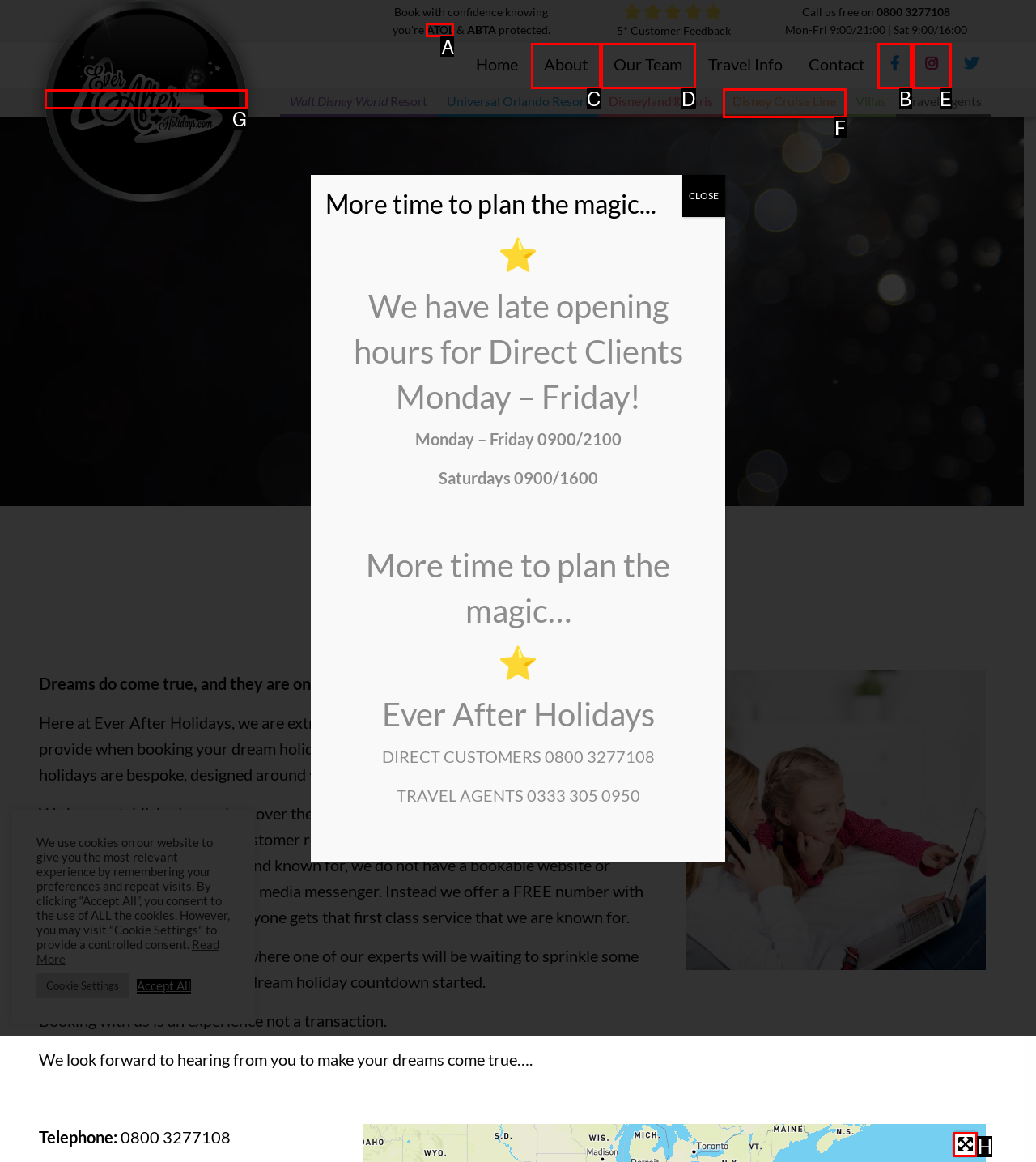Choose the HTML element to click for this instruction: Click the 'Facebook' social media link Answer with the letter of the correct choice from the given options.

B